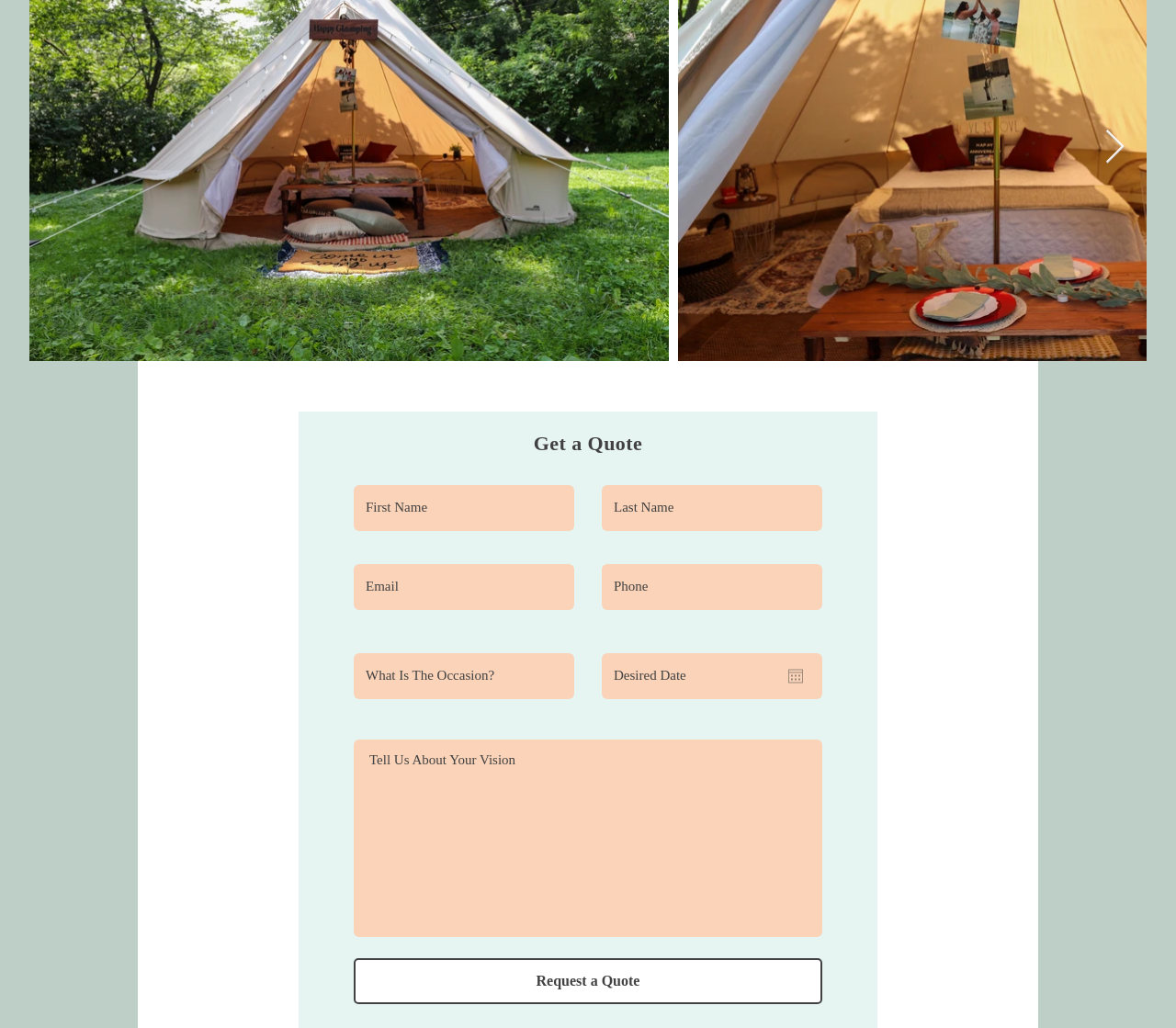Please specify the bounding box coordinates of the clickable region necessary for completing the following instruction: "Enter first name". The coordinates must consist of four float numbers between 0 and 1, i.e., [left, top, right, bottom].

[0.301, 0.472, 0.488, 0.516]